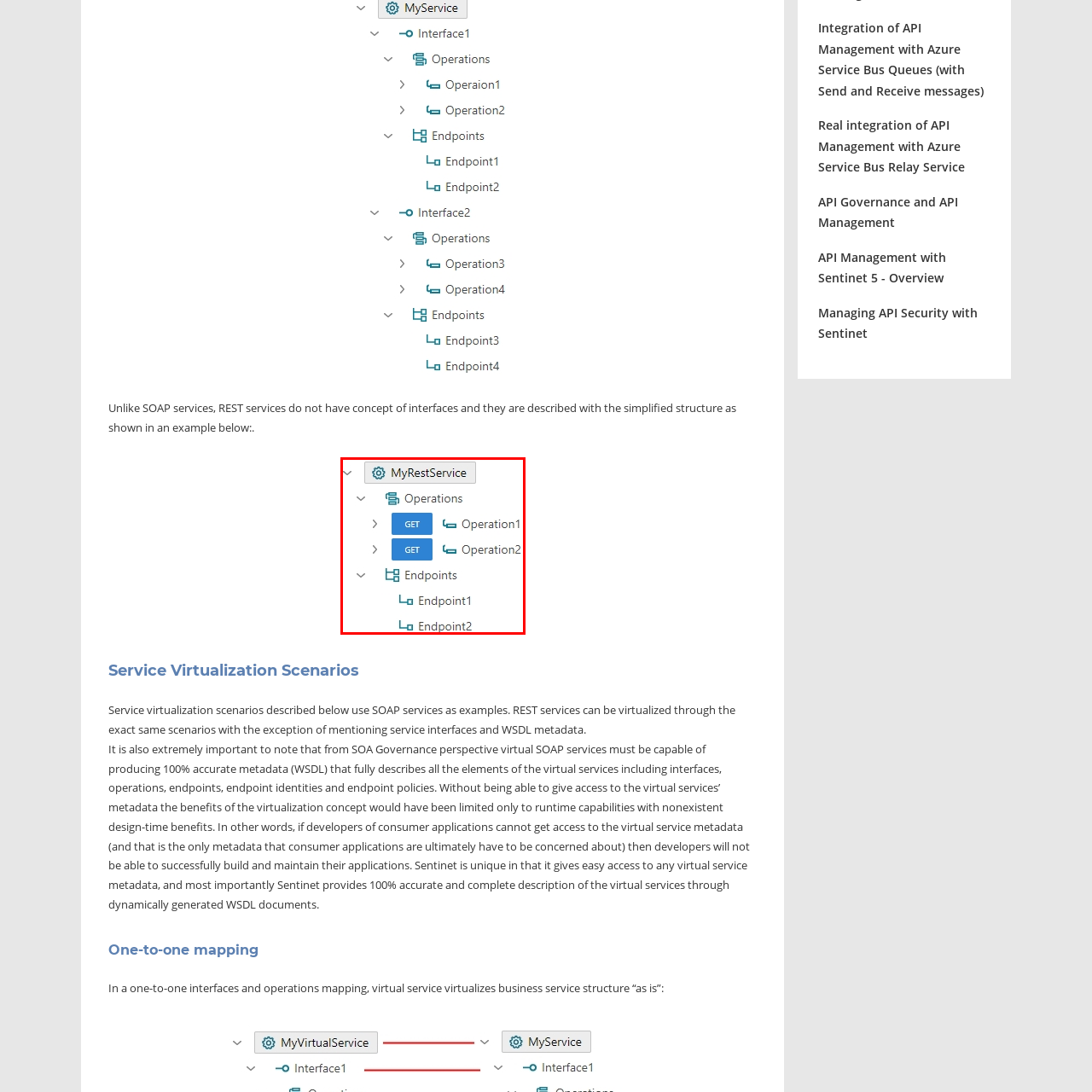Give an in-depth description of the image highlighted with the red boundary.

The image showcases a user interface segment illustrating the structure of a REST service named "MyRestService." The layout prominently features a hierarchical arrangement that includes two main categories: "Operations" and "Endpoints."

Under "Operations," two GET operation buttons are highlighted, labeled as "Operation1" and "Operation2," suggesting that these are the primary functions through which data can be retrieved from the service. The visual arrangement implies the possibility of expanding the operations, given the arrow symbol next to "Operations."

In the "Endpoints" section, there are two listed endpoints: "Endpoint1" and "Endpoint2," which likely represent the specific URLs or access points through which the service can be interacted with.

Overall, this image encapsulates a well-organized representation of a REST API’s operational capabilities, geared towards developers or system architects looking to understand or implement service interactions.